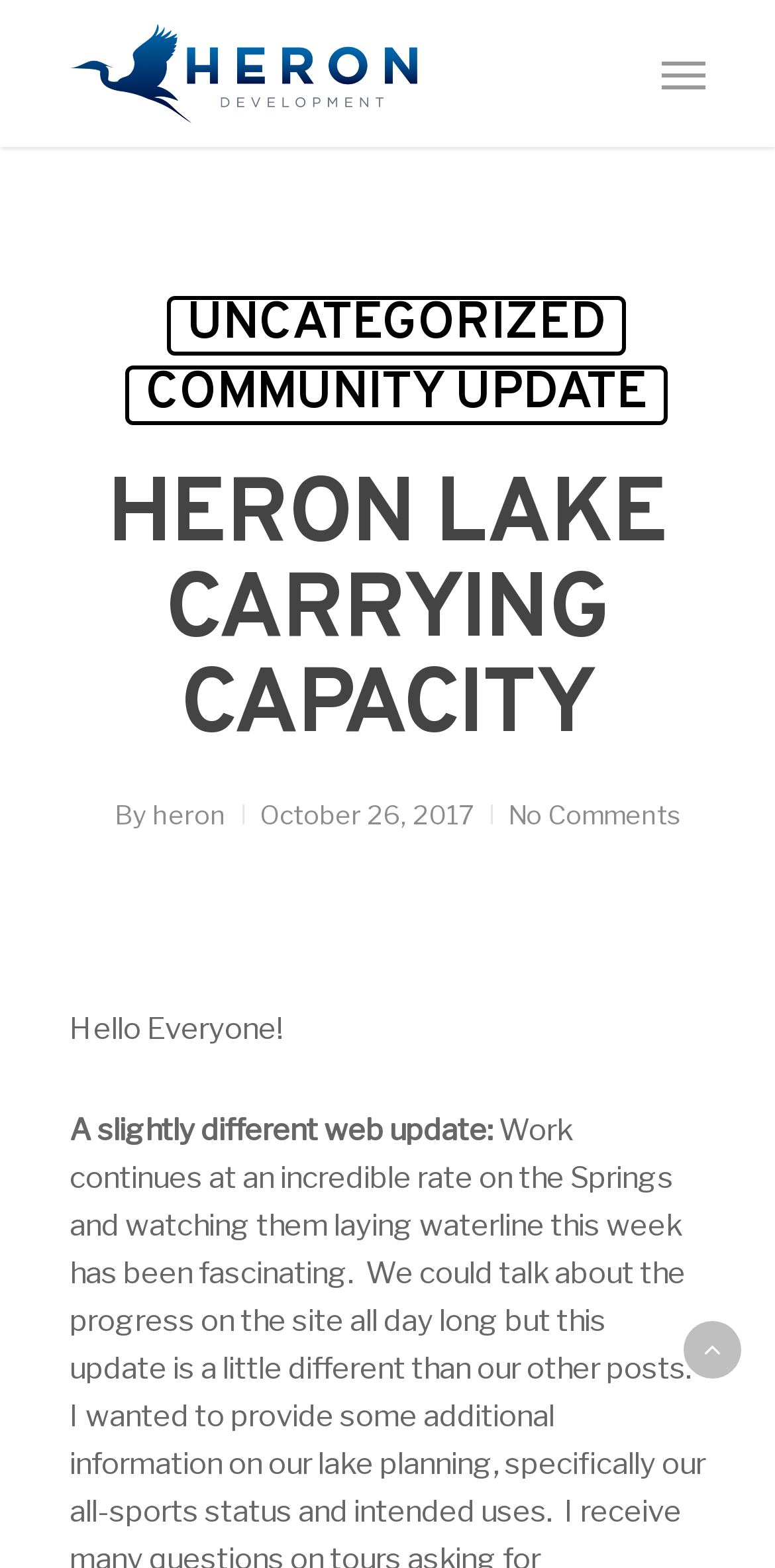What is the name of the lake?
Please give a well-detailed answer to the question.

The name of the lake can be found in the link at the top of the page, which says 'Heron Lake', and also in the image with the same name. Additionally, it is mentioned in the heading 'Heron Lake Carrying Capacity'.